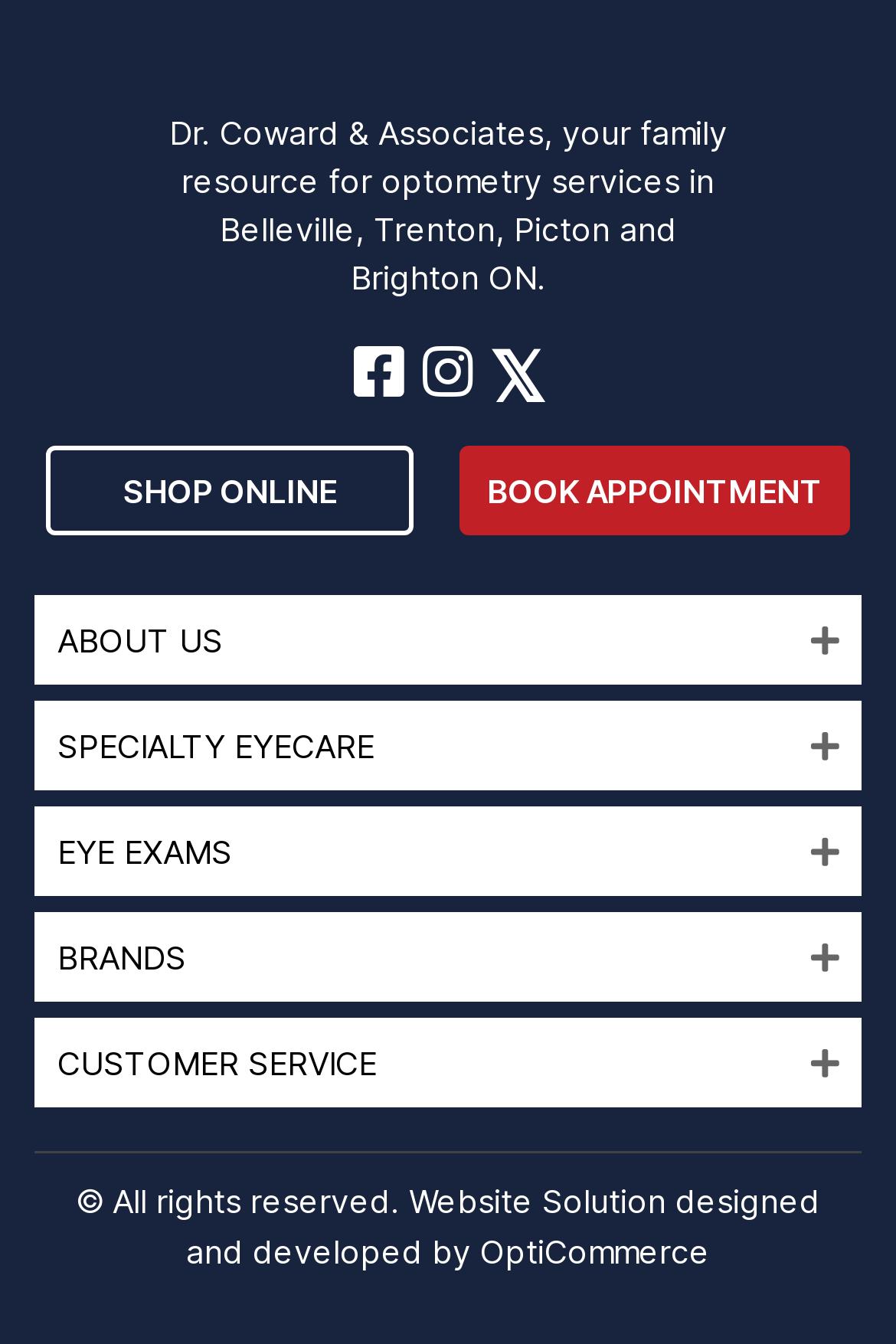How many social media buttons are present?
Please answer the question with a detailed and comprehensive explanation.

There are three social media buttons present on the webpage, which are Instagram, Twitter, and another button with an icon ''. These buttons are located near the top of the webpage.